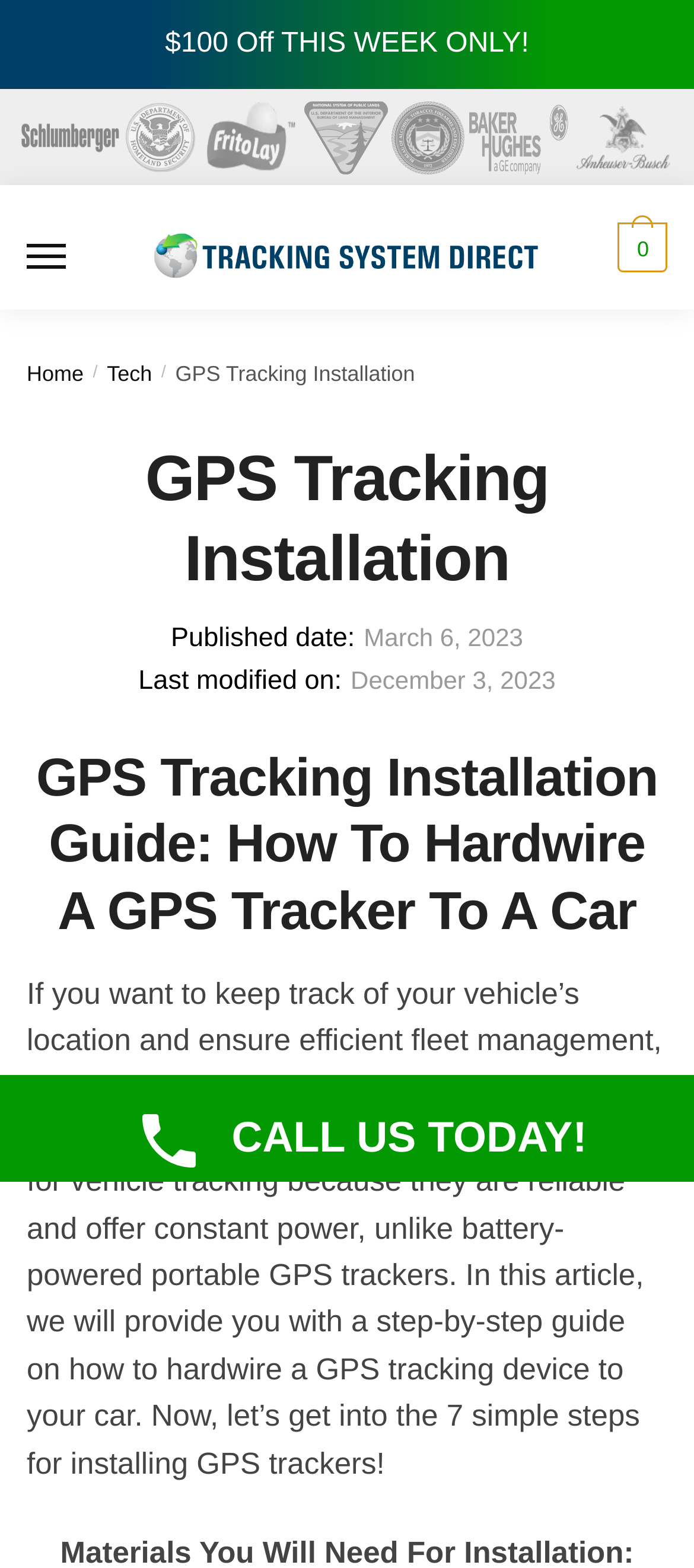Summarize the webpage with intricate details.

This webpage is a guide on how to install a hardwired GPS tracker in a car. At the top, there is a promotional banner offering a $100 discount for a limited time. Below the banner, there is a row of seven logos from various companies, including Schlumberger, Homeland, and Baker Hughes. 

To the right of the logos, there is a menu button and a link to the Tracking System Direct logo. Above the menu button, there is a breadcrumb navigation bar with links to the home page, tech page, and the current page, GPS Tracking Installation. 

The main content of the page is divided into sections. The first section has a heading that reads "GPS Tracking Installation" and a subheading that provides a brief overview of the importance of GPS tracking devices for vehicle management. 

Below the introduction, there is a step-by-step guide on how to hardwire a GPS tracking device to a car, which is divided into seven simple steps. The guide is accompanied by a time stamp indicating when the article was published, March 6, 2023, and an update date, December 3, 2023. 

At the bottom of the page, there is a call-to-action button that encourages visitors to call the company. The button is accompanied by a small image.